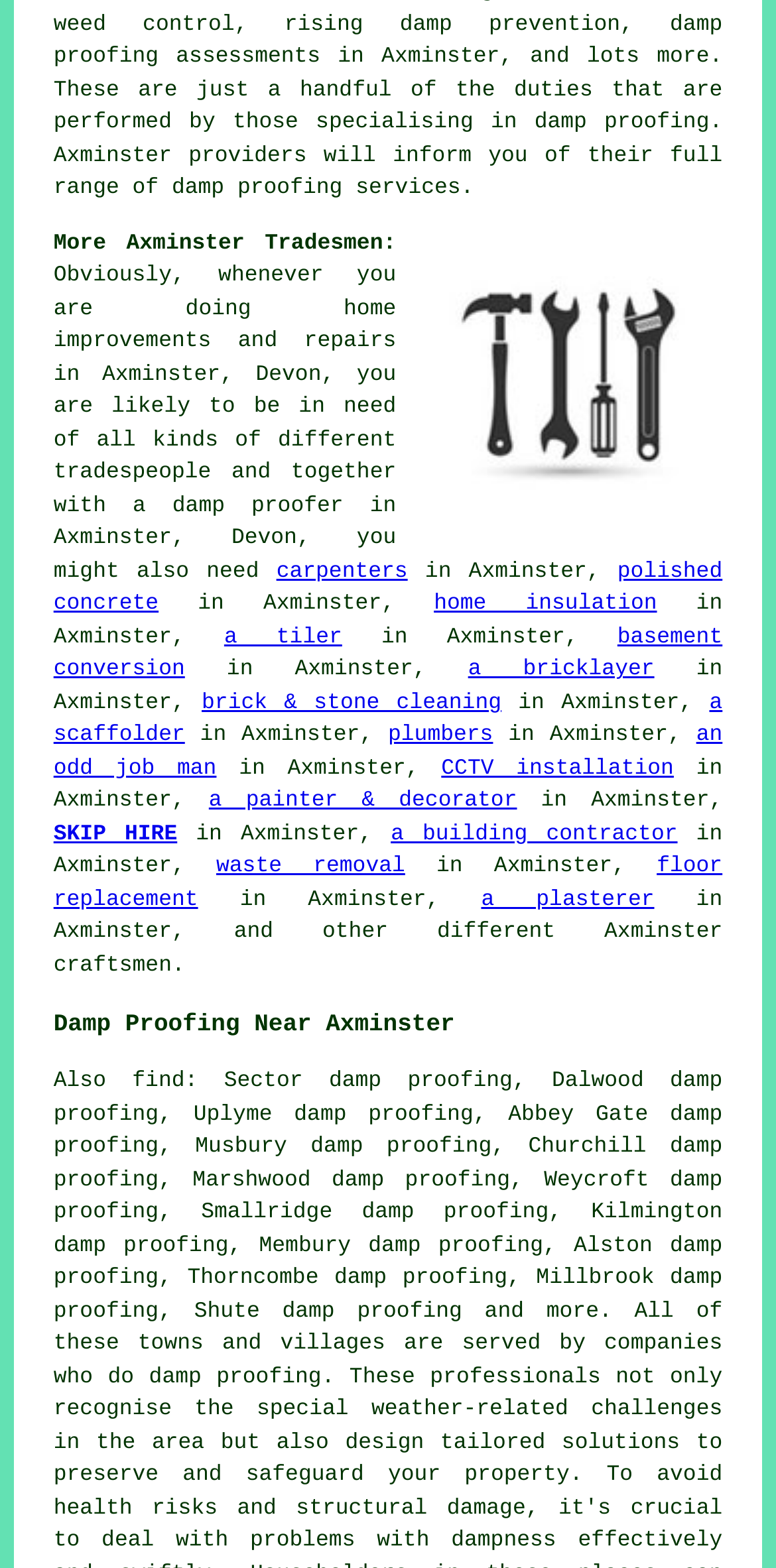Provide a brief response to the question using a single word or phrase: 
Are there any specific locations mentioned on this webpage?

Yes, Axminster and surrounding areas